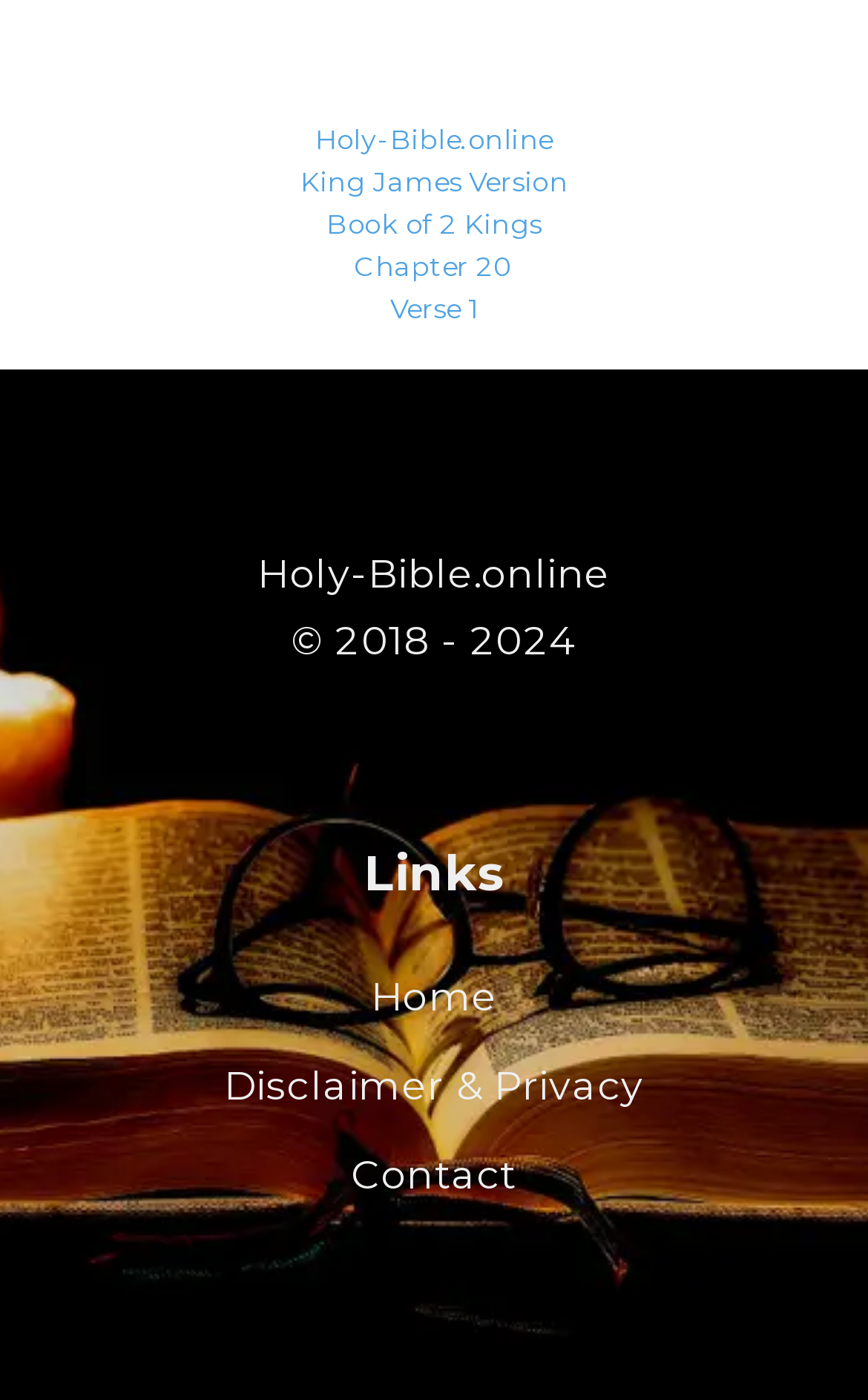Identify the bounding box coordinates for the region of the element that should be clicked to carry out the instruction: "go to Chapter 20". The bounding box coordinates should be four float numbers between 0 and 1, i.e., [left, top, right, bottom].

[0.408, 0.178, 0.592, 0.202]